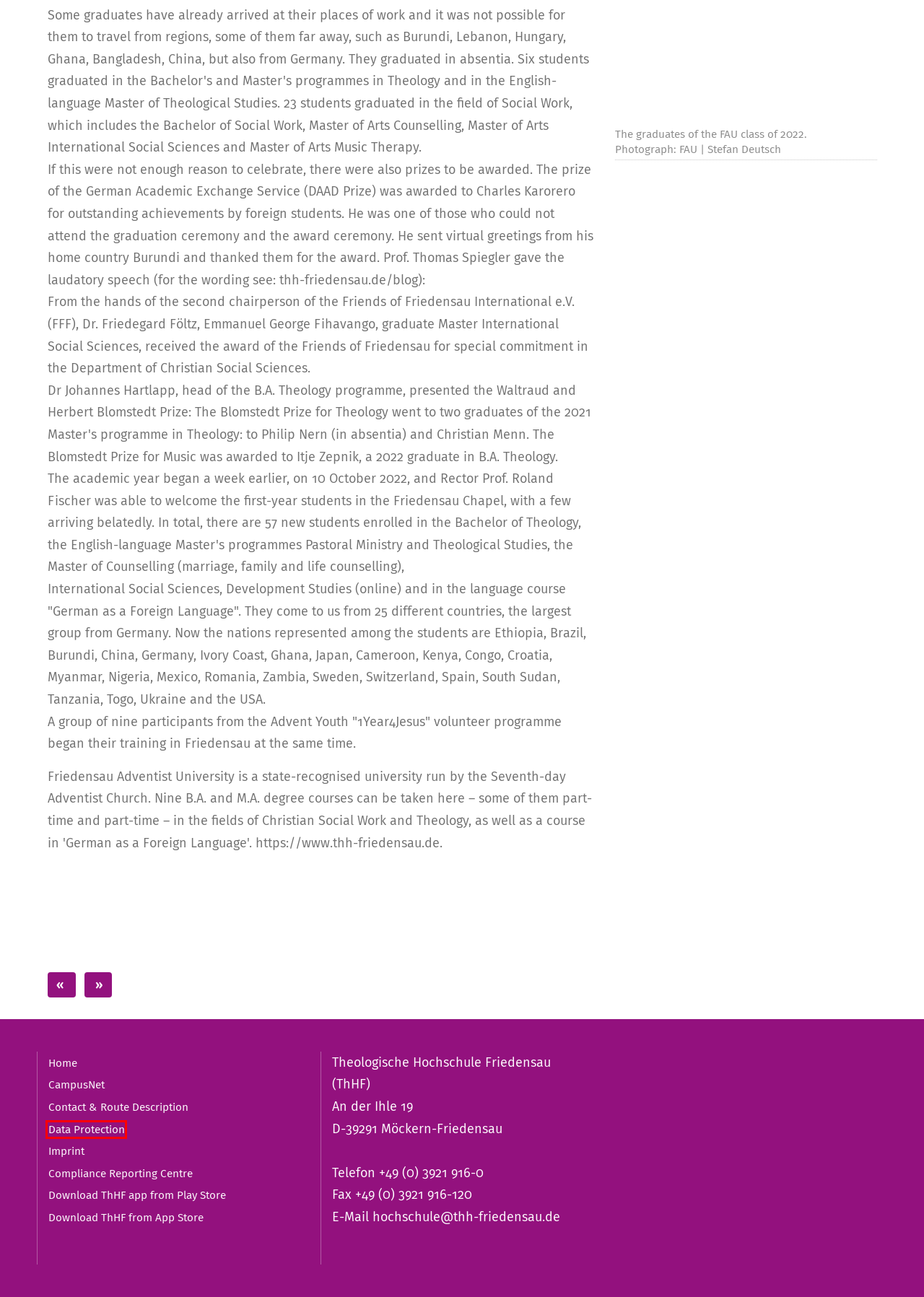Review the webpage screenshot provided, noting the red bounding box around a UI element. Choose the description that best matches the new webpage after clicking the element within the bounding box. The following are the options:
A. Imprint of Friedensau Adventist University
B. ‎ThH Friedensau on the App Store
C. Data Protection / Study and further education at Friedensau Adventist University
D. Theologische Hochschule Friedensau
E. Overview of our study programs
F. Campus of Friedensau Adventist University
G. Compliance Reporting Centre at ThHF / Study and further education at Friedensau Adventist University
H. Welcome to the Alumni Network!

C